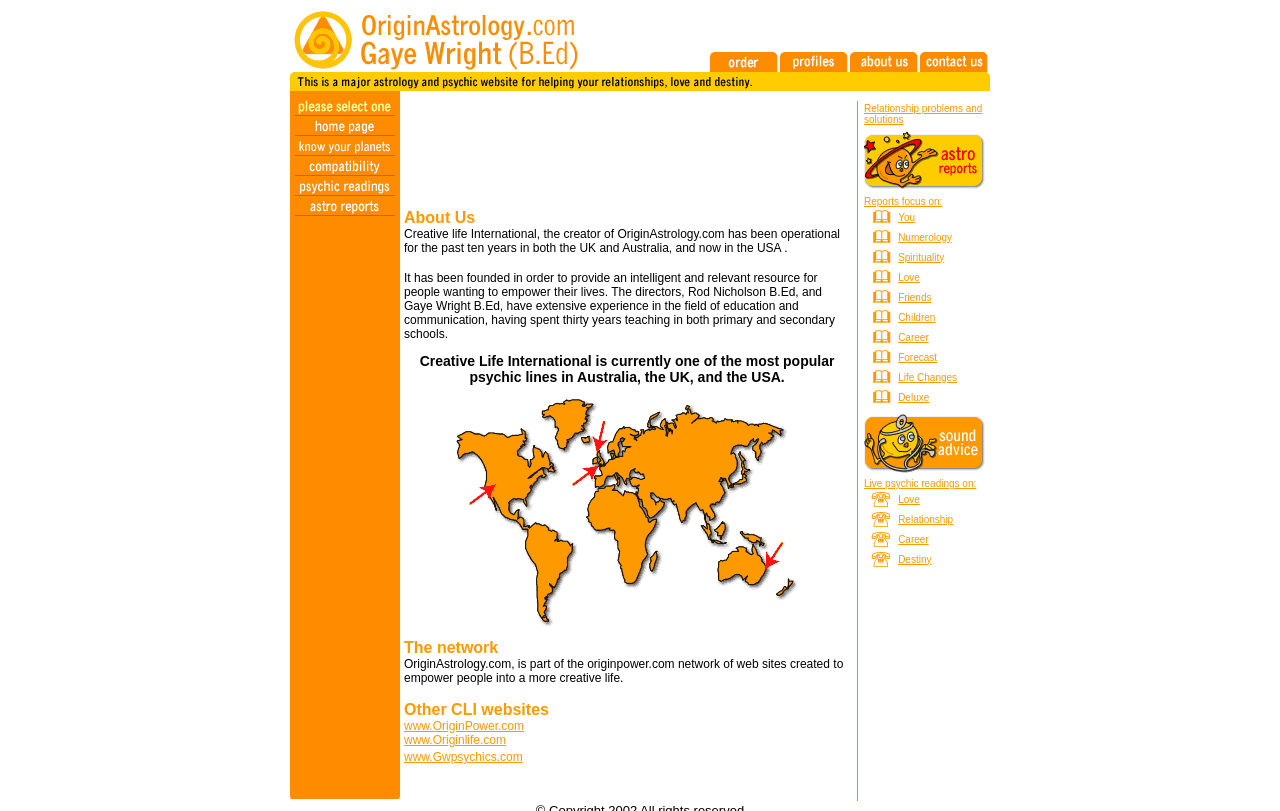What is the position of the image with the text 'This is a major asroloy website'?
Based on the screenshot, provide your answer in one word or phrase.

Top-left